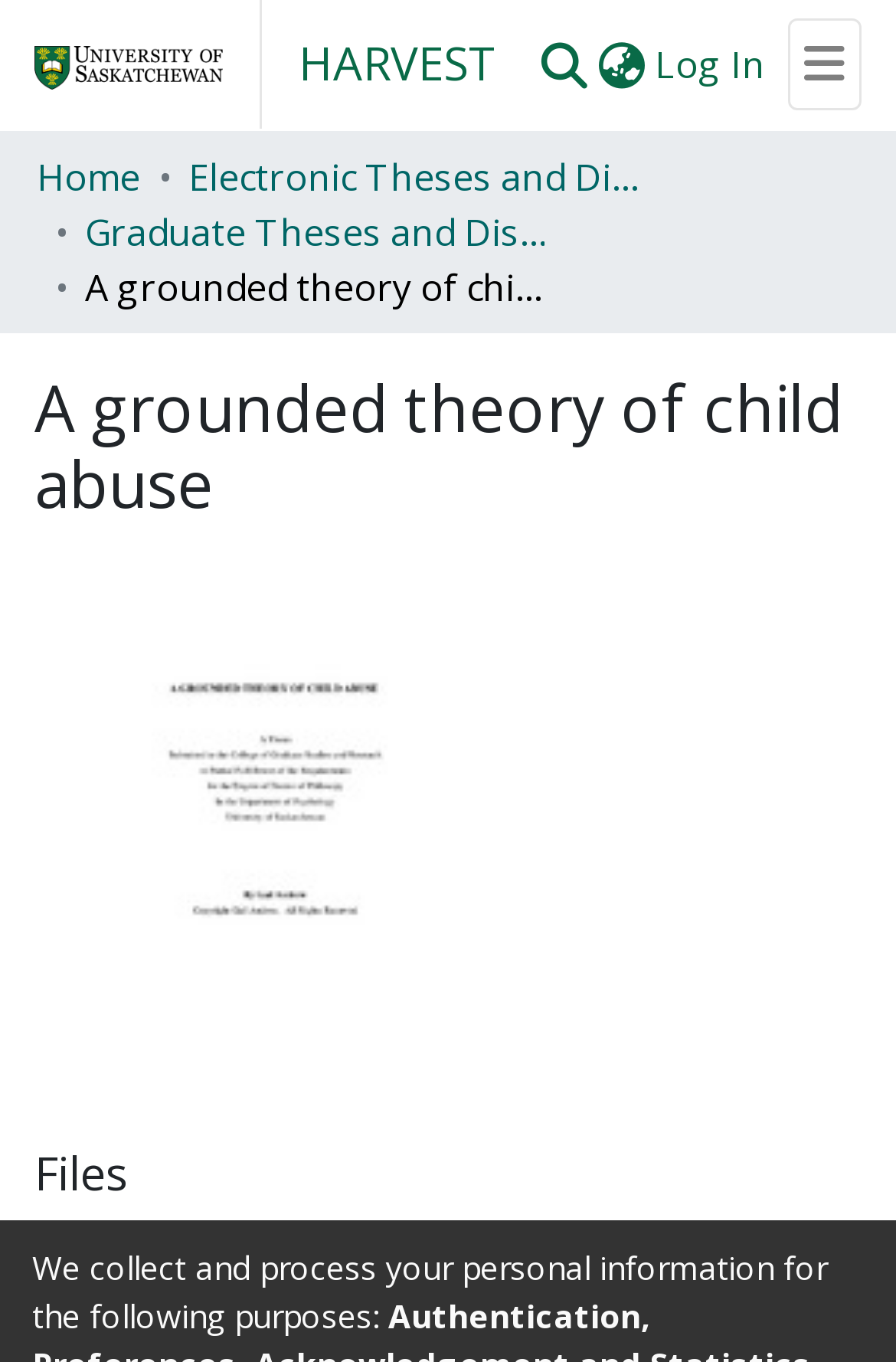What is the purpose of the search bar?
Provide a detailed answer to the question, using the image to inform your response.

The search bar is located in the top navigation bar, and it has a textbox and a submit button. The purpose of the search bar is to allow users to search for specific content within the repository.